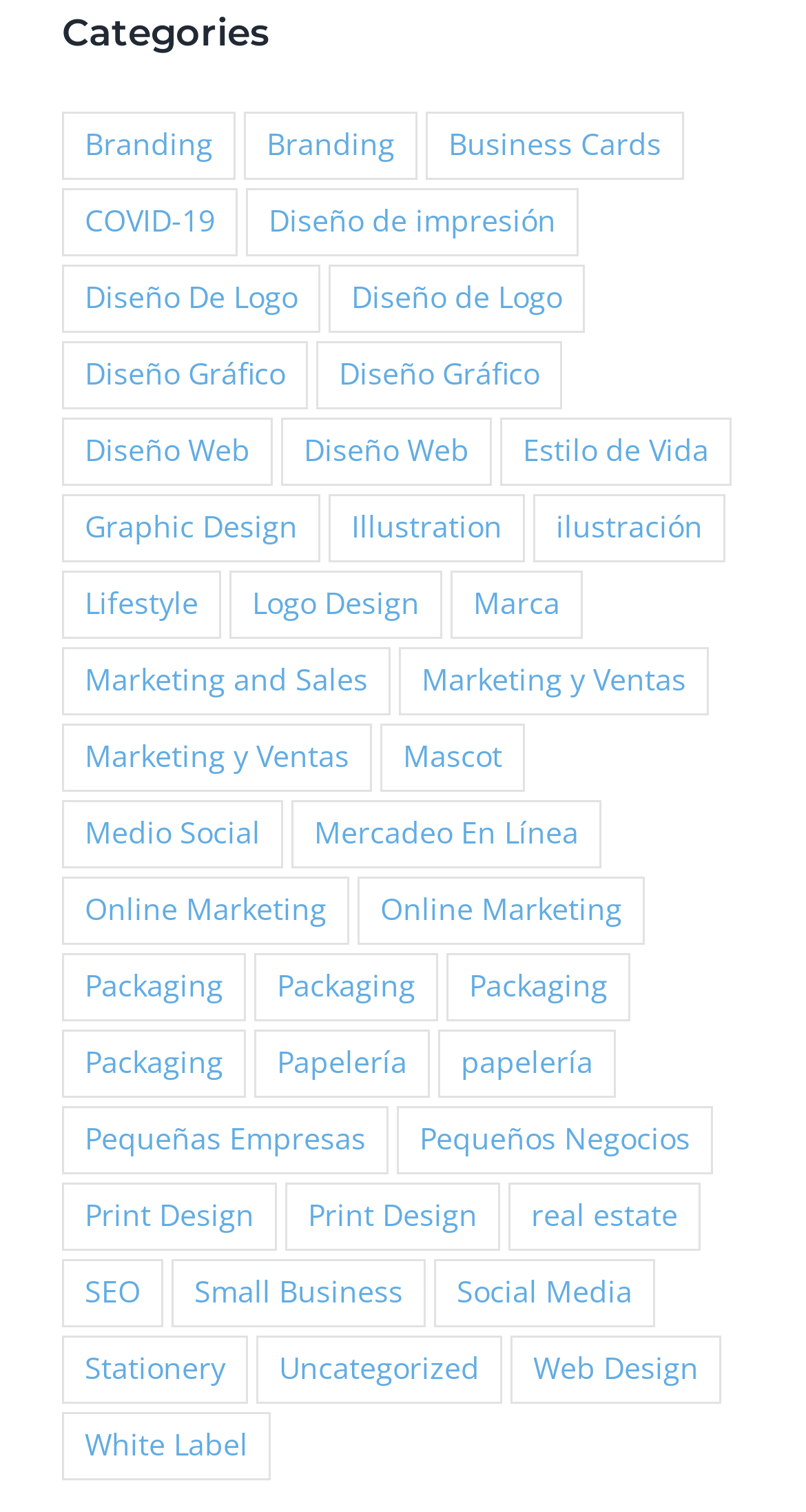How many categories are listed on the webpage?
Using the image, respond with a single word or phrase.

40 categories